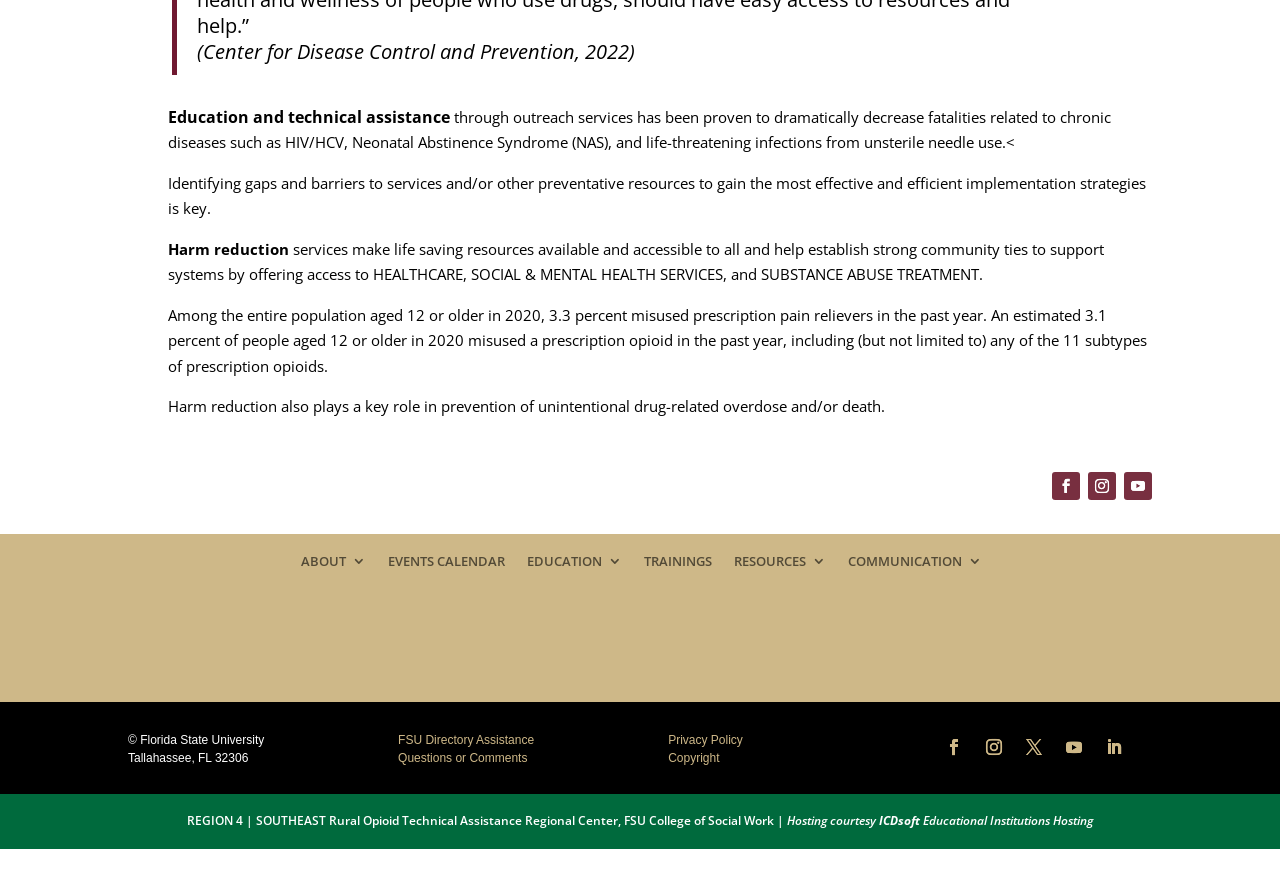Please answer the following question using a single word or phrase: 
What is the name of the institution hosting the webpage?

Florida State University